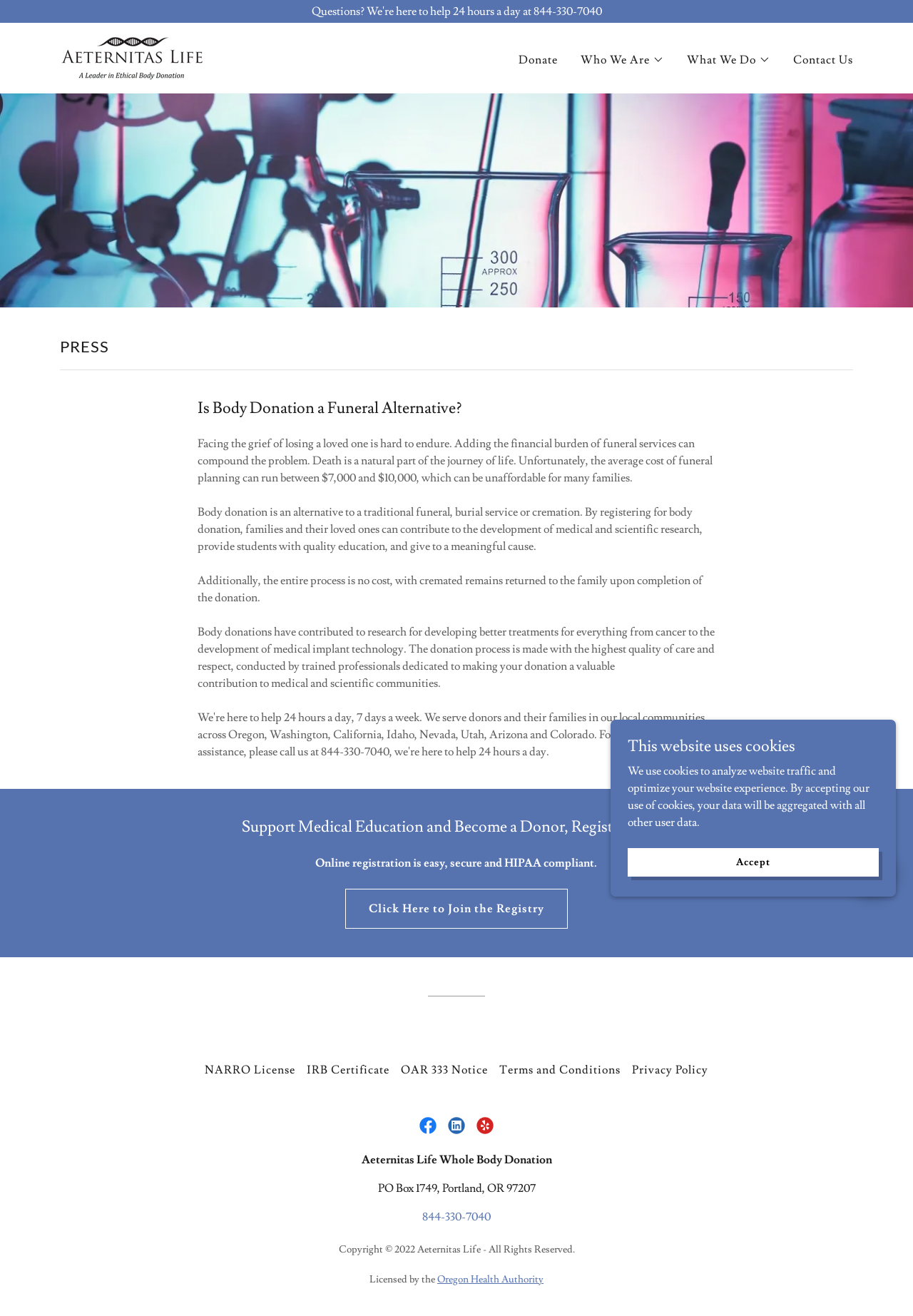What is the cost of funeral planning?
From the screenshot, supply a one-word or short-phrase answer.

$7,000 to $10,000